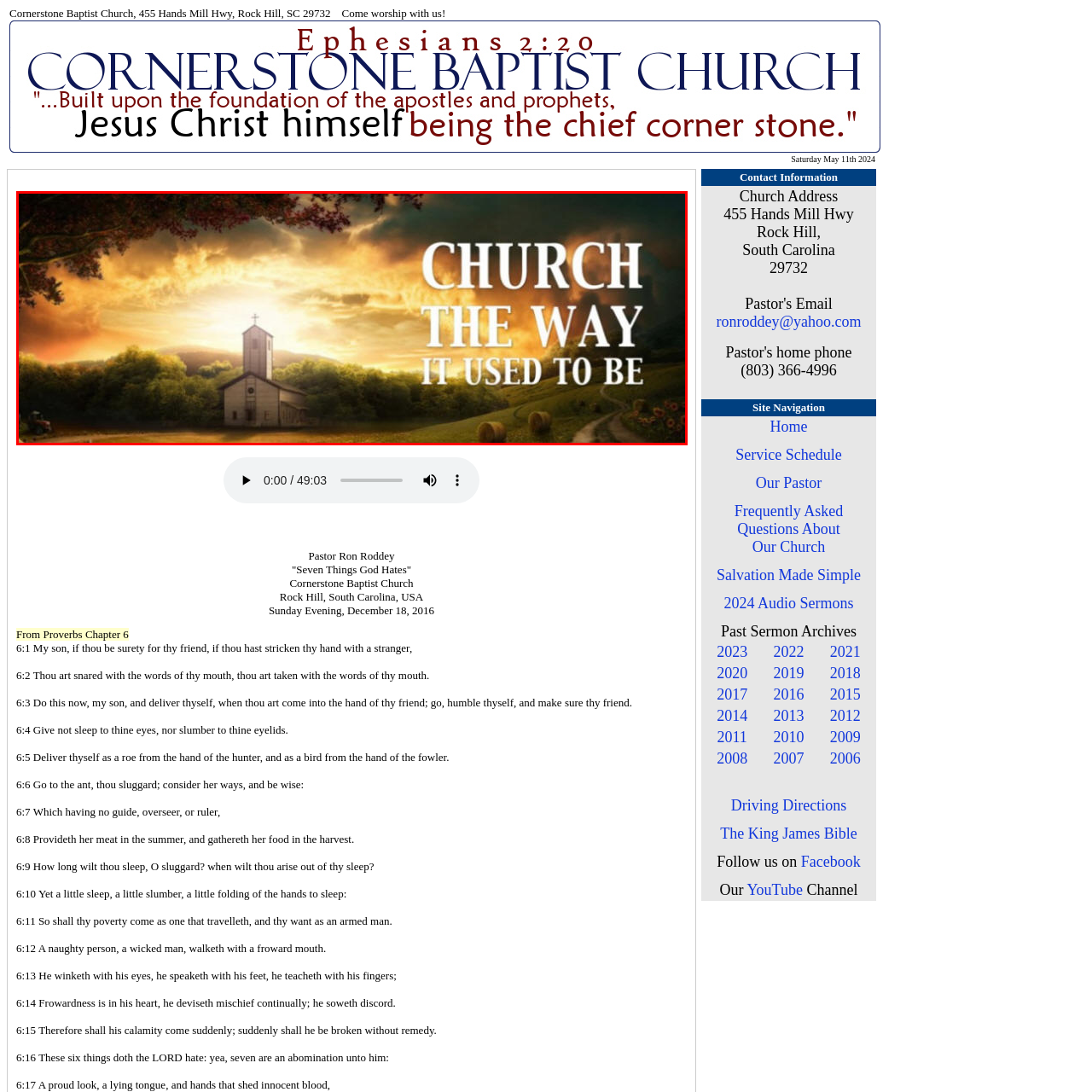Explain the image in the red bounding box with extensive details.

The image features a serene landscape showcasing a quaint church set against a breathtaking sunset. The church, with a prominent steeple adorned with a cross, stands as a symbol of faith amidst rolling hills and lush greenery. Surrounding the church are hints of nature and pastoral life, enhancing the peaceful atmosphere. Overlaying the idyllic scene are the words "CHURCH THE WAY IT USED TO BE," rendered in bold, dramatic typography that emphasizes a nostalgic tone. This composition evokes a sense of warmth and community, reflecting the cherished values of traditional worship and fellowship.